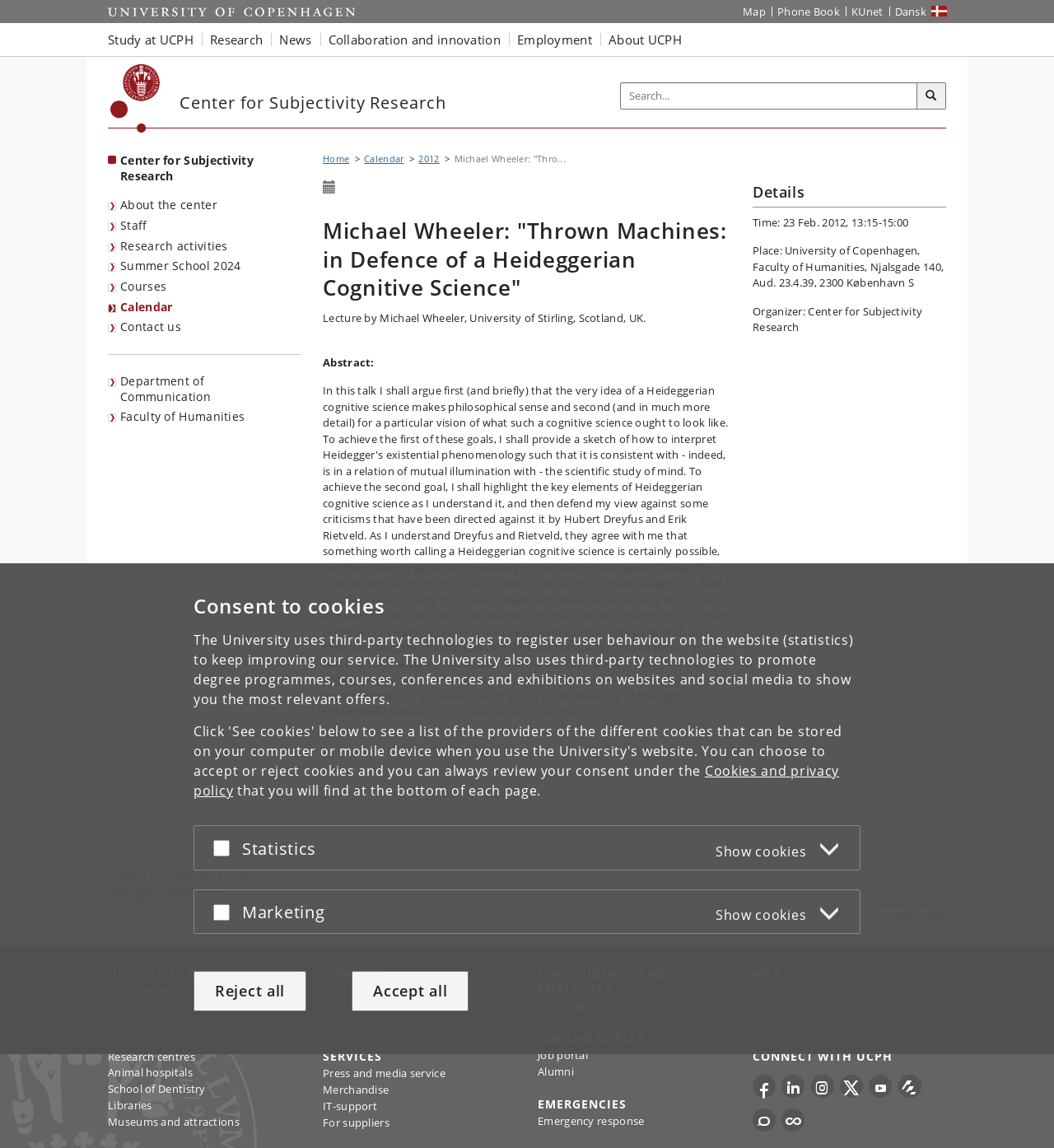Examine the image and give a thorough answer to the following question:
What is the name of the university?

I found the answer by looking at the navigation section where it says 'Københavns Universitet' which translates to University of Copenhagen.